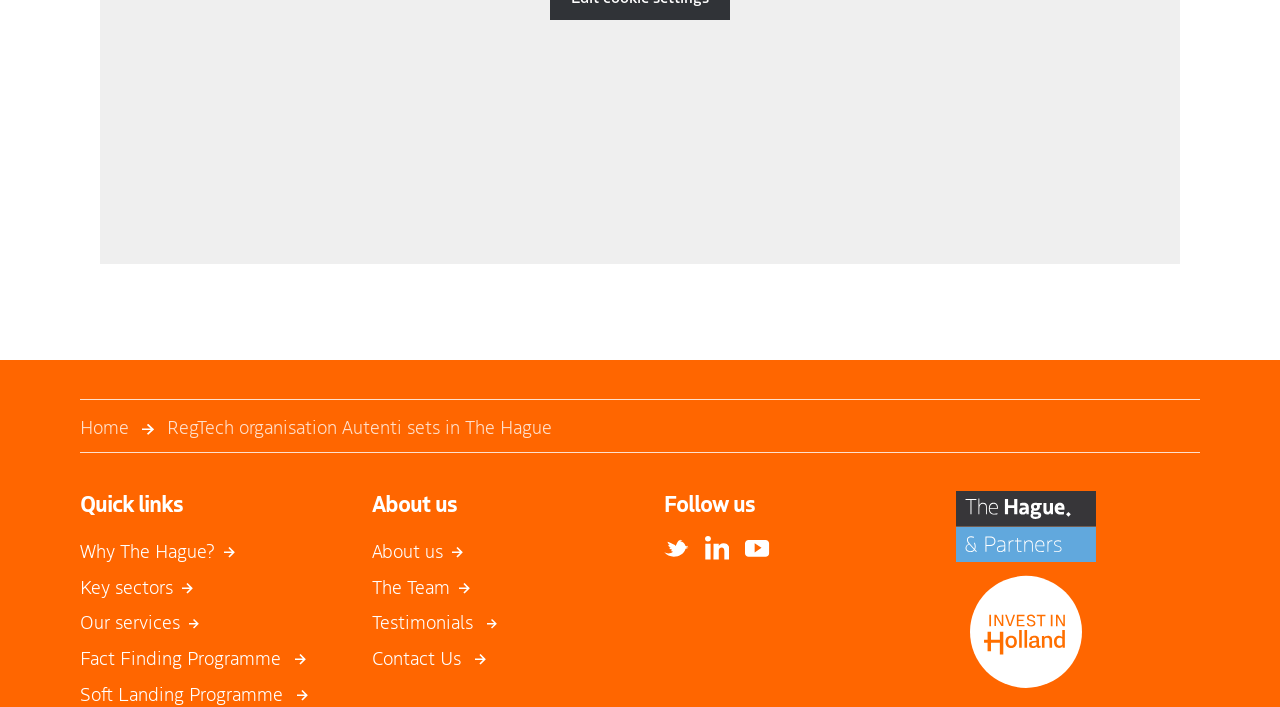Answer the question with a brief word or phrase:
What is the name of the programme mentioned in the footer?

Fact Finding Programme